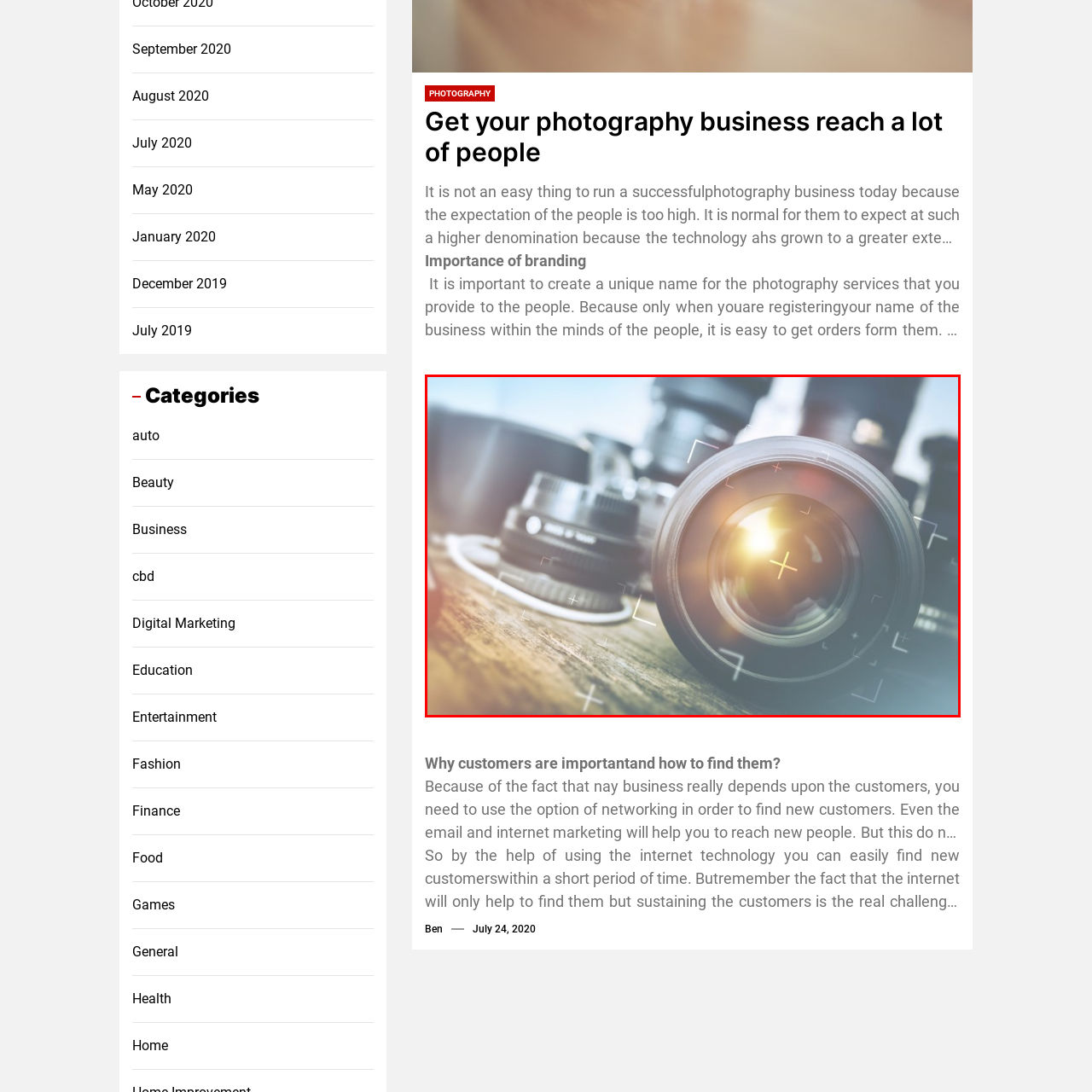Create a detailed narrative of the scene depicted inside the red-outlined image.

The image showcases a close-up view of a camera lens surrounded by various photographic equipment, symbolizing the essence of a photography business. The lens, prominently featured in the foreground, has a glowing focal point that suggests capturing the perfect shot. In the background, additional lenses and camera bodies hint at a professional setup, illustrating the tools required for modern photographers. This visual representation aligns with the themes discussed in the accompanying content, highlighting the importance of having the right equipment and skills to meet customer expectations in a competitive photography market.